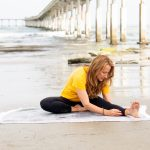What is the person sitting on?
From the screenshot, supply a one-word or short-phrase answer.

A white yoga mat